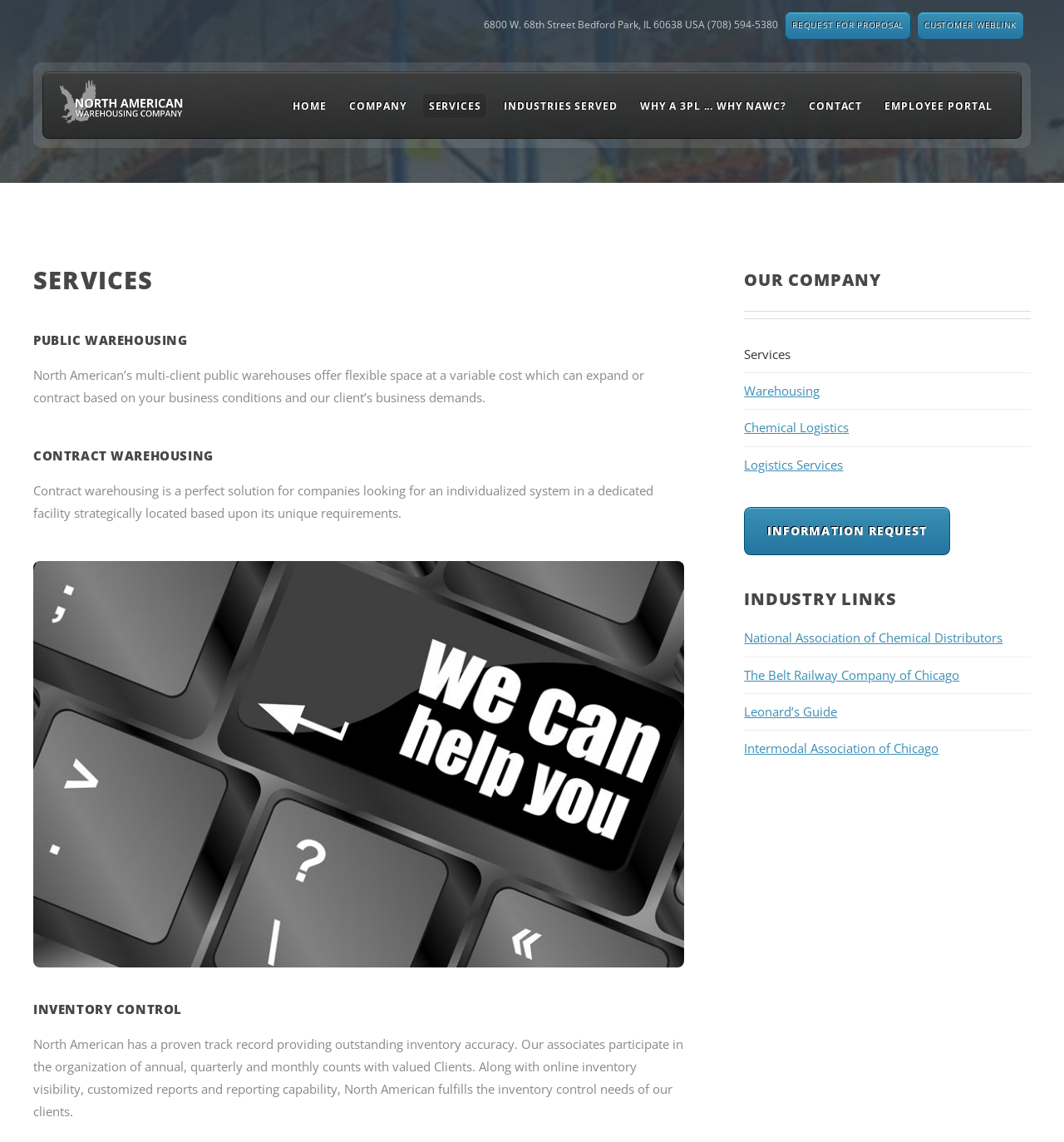Give a detailed explanation of the elements present on the webpage.

The webpage is about North American Warehousing Company, a company that specializes in warehousing flammables materials, food grade products, and temperature sensitive goods. 

At the top left corner, there is a logo of the company. Next to it, there are several links, including "HOME", "COMPANY", "SERVICES", "INDUSTRIES SERVED", "WHY A 3PL... WHY NAWC?", "CONTACT", and "EMPLOYEE PORTAL". 

Below the links, there is an article section that takes up most of the page. The article is divided into several sections, including "SERVICES", "PUBLIC WAREHOUSING", "CONTRACT WAREHOUSING", "INVENTORY CONTROL", and "OUR COMPANY". 

In the "SERVICES" section, there is a heading "SERVICES" and three subheadings: "PUBLIC WAREHOUSING", "CONTRACT WAREHOUSING", and "INVENTORY CONTROL". Under each subheading, there is a brief description of the service. 

To the right of the article section, there is another section with a heading "OUR COMPANY". Below the heading, there are several links, including "Warehousing", "Chemical Logistics", "Logistics Services", and "INFORMATION REQUEST". 

Further down, there is a section with a heading "INDUSTRY LINKS", which lists several industry-related links, including "National Association of Chemical Distributors", "The Belt Railway Company of Chicago", "Leonard’s Guide", and "Intermodal Association of Chicago". 

At the top right corner, there is an address and phone number of the company: "6800 W. 68th Street Bedford Park, IL 60638 USA (708) 594-5380". There are also two links, "REQUEST FOR PROPOSAL" and "CUSTOMER WEBLINK", next to the address.